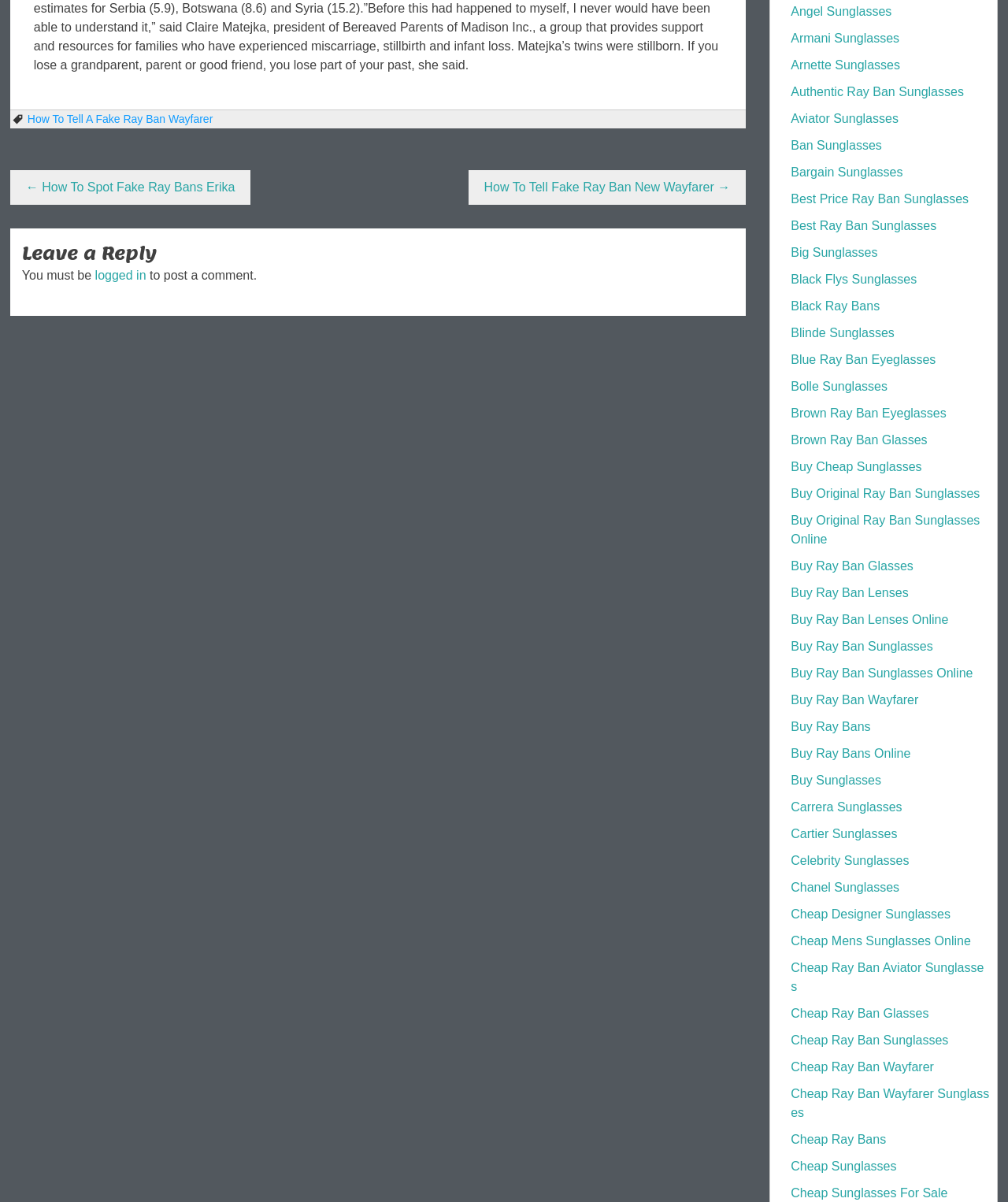Could you locate the bounding box coordinates for the section that should be clicked to accomplish this task: "Click on the 'Pranav4201' link".

None